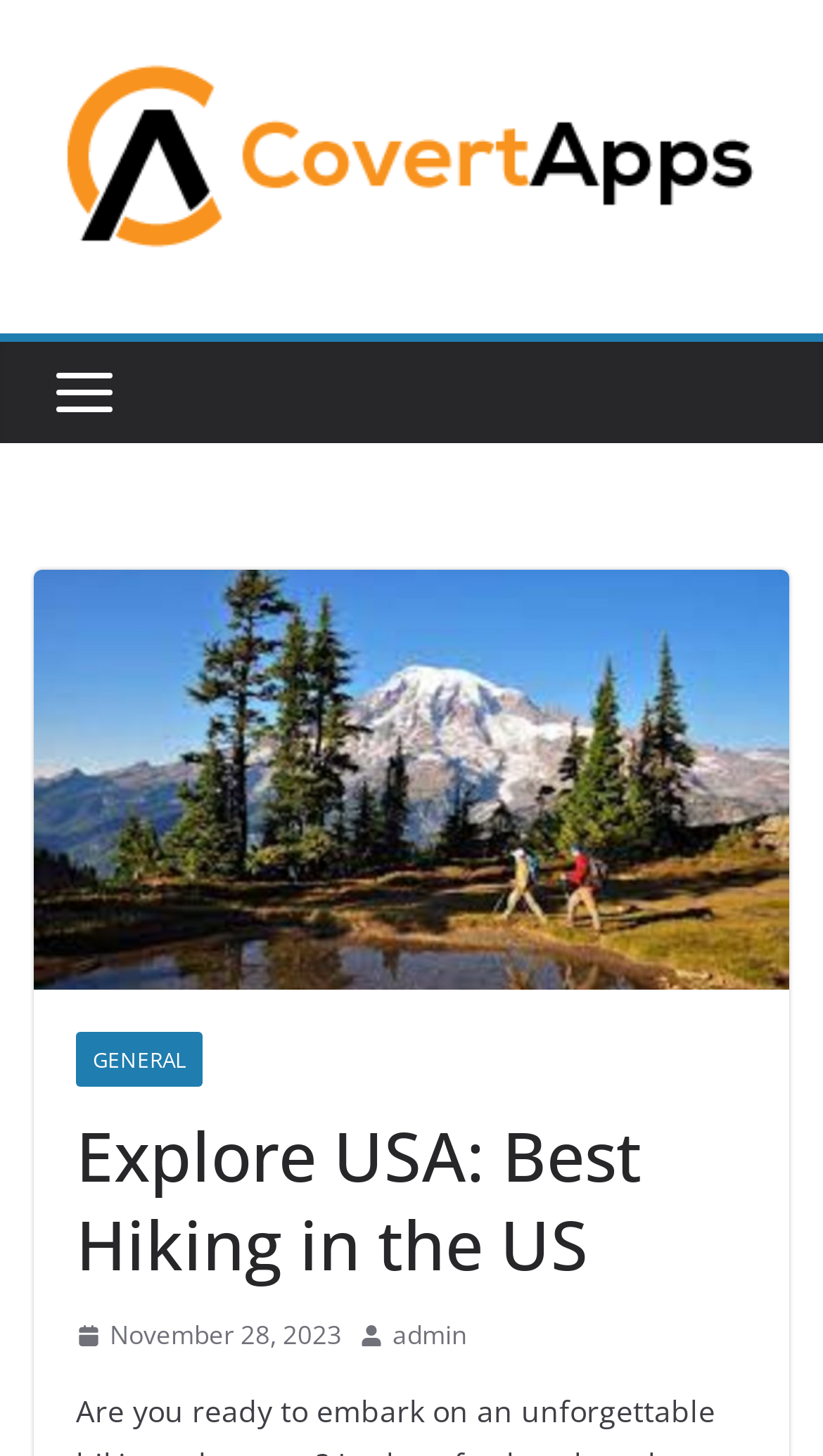Bounding box coordinates should be in the format (top-left x, top-left y, bottom-right x, bottom-right y) and all values should be floating point numbers between 0 and 1. Determine the bounding box coordinate for the UI element described as: alt="covertapps logo"

[0.072, 0.035, 0.928, 0.18]